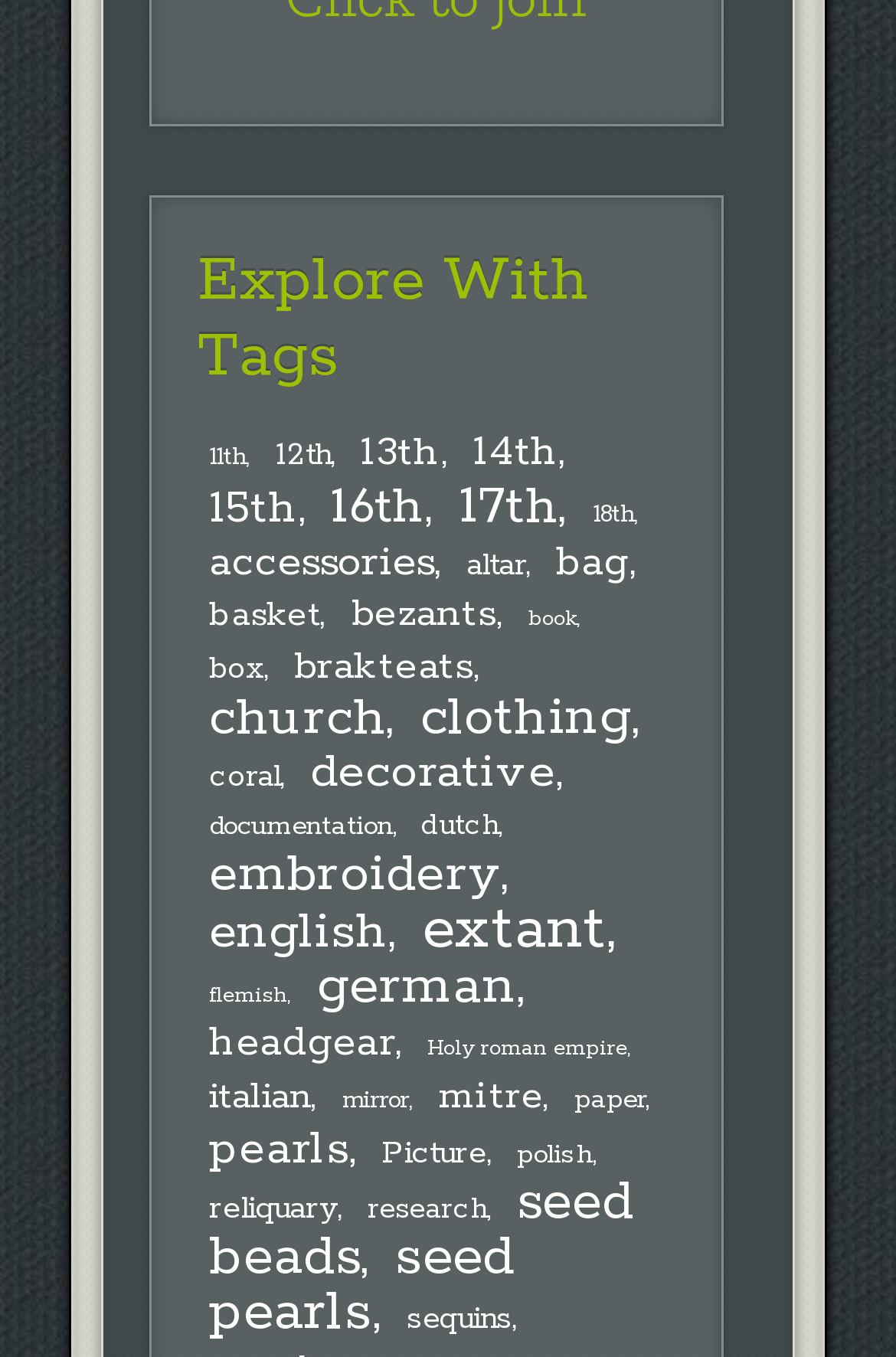What is the tag with the most items?
Based on the image content, provide your answer in one word or a short phrase.

extant